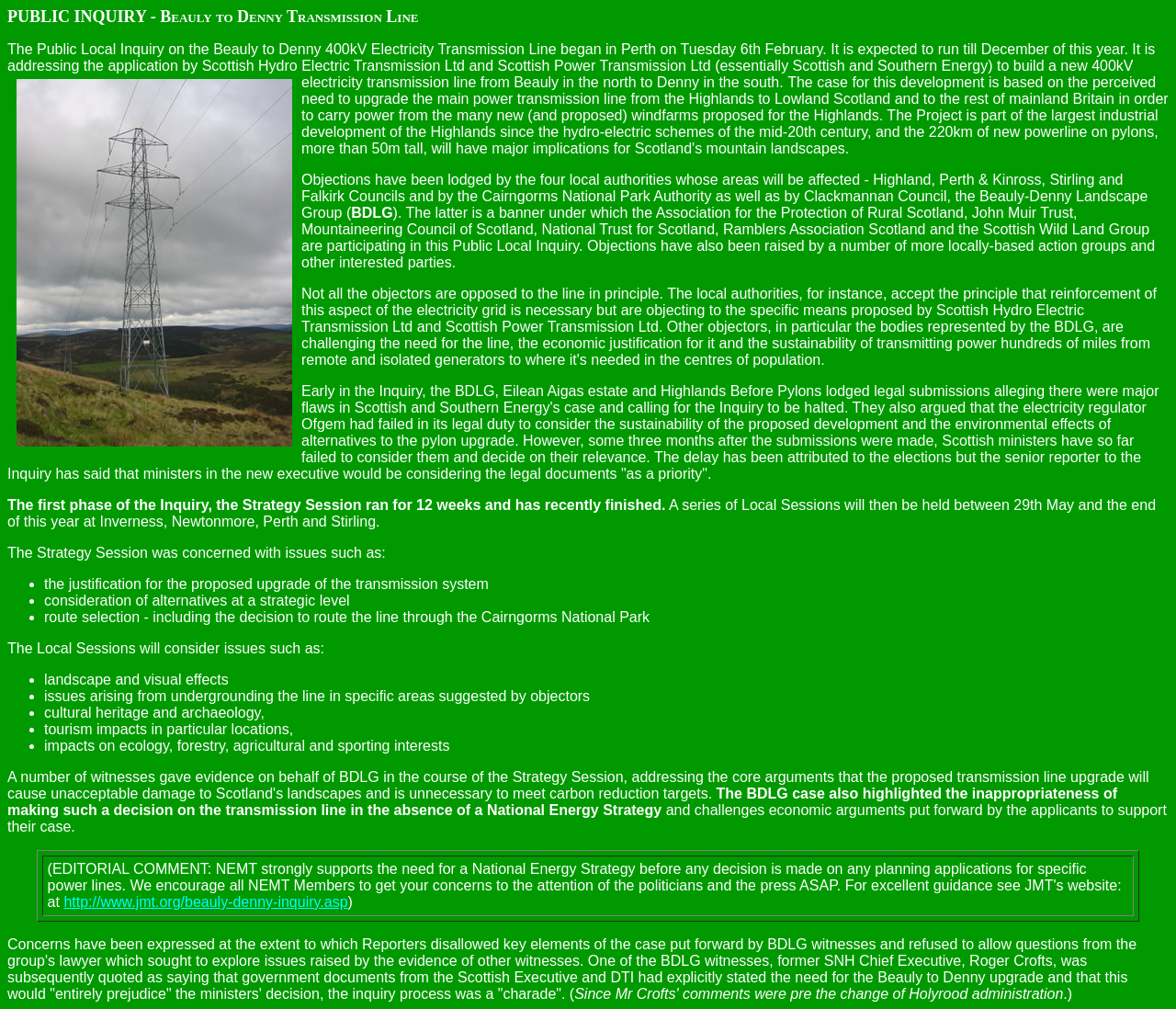Analyze the image and deliver a detailed answer to the question: What is the website address mentioned in the editorial comment?

The editorial comment mentions 'For excellent guidance see JMT's website: at http://www.jmt.org/beauly-denny-inquiry.asp'.